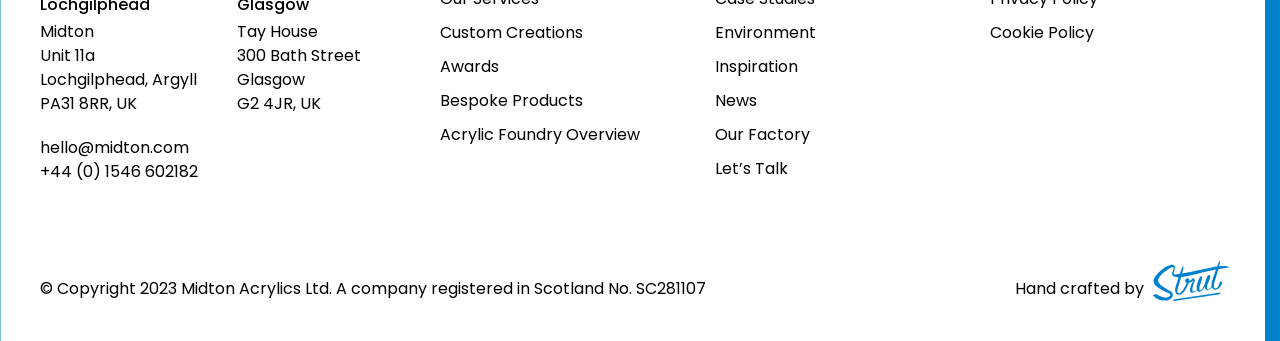Reply to the question below using a single word or brief phrase:
What is the email address?

hello@midton.com